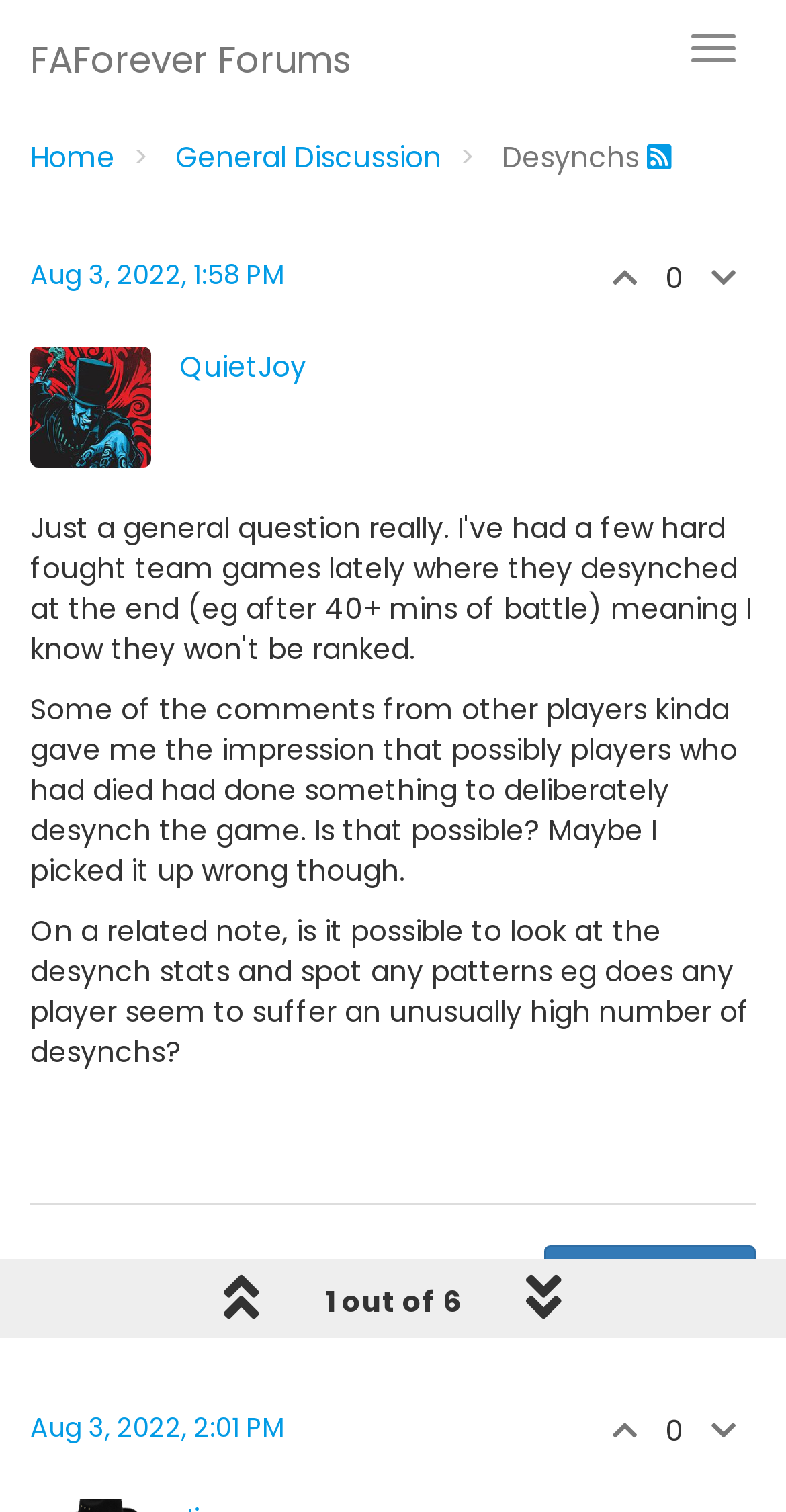Please give the bounding box coordinates of the area that should be clicked to fulfill the following instruction: "Click the 'Home' link". The coordinates should be in the format of four float numbers from 0 to 1, i.e., [left, top, right, bottom].

[0.038, 0.091, 0.146, 0.117]